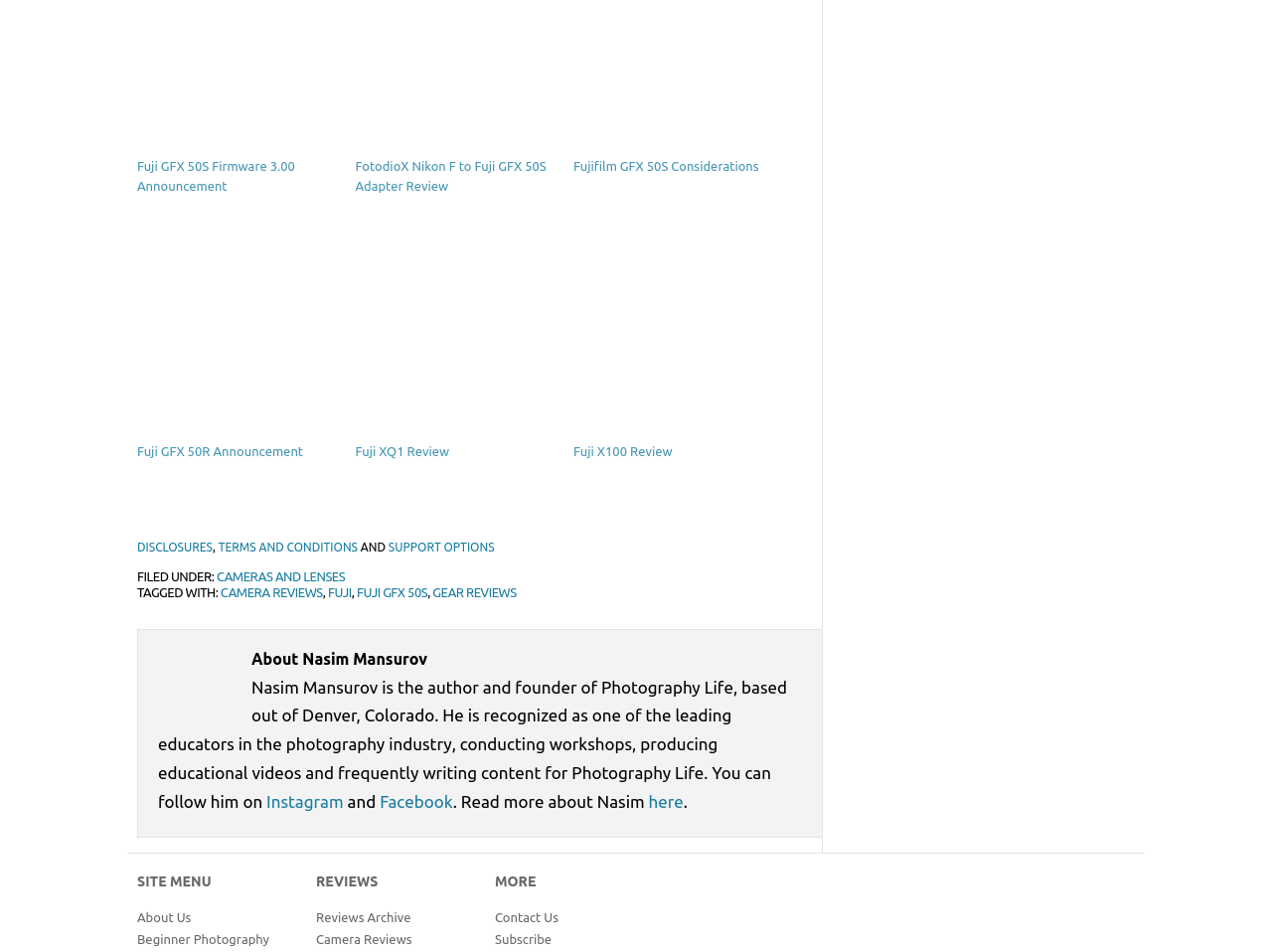Please identify the bounding box coordinates of the clickable area that will fulfill the following instruction: "Contact us". The coordinates should be in the format of four float numbers between 0 and 1, i.e., [left, top, right, bottom].

[0.389, 0.956, 0.439, 0.971]